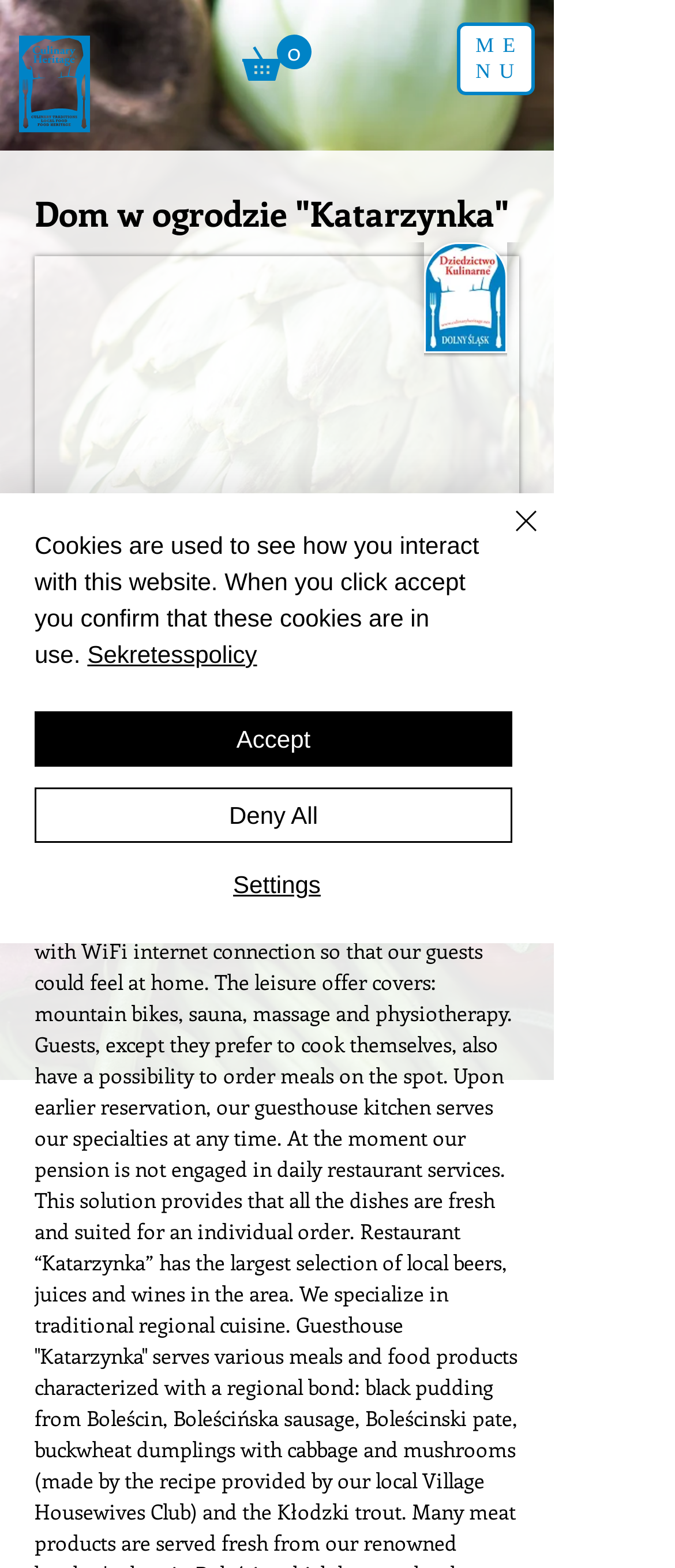Please find the bounding box coordinates (top-left x, top-left y, bottom-right x, bottom-right y) in the screenshot for the UI element described as follows: #comp-l0gwl76b svg [data-color="1"] {fill: #000000;}

[0.041, 0.393, 0.118, 0.421]